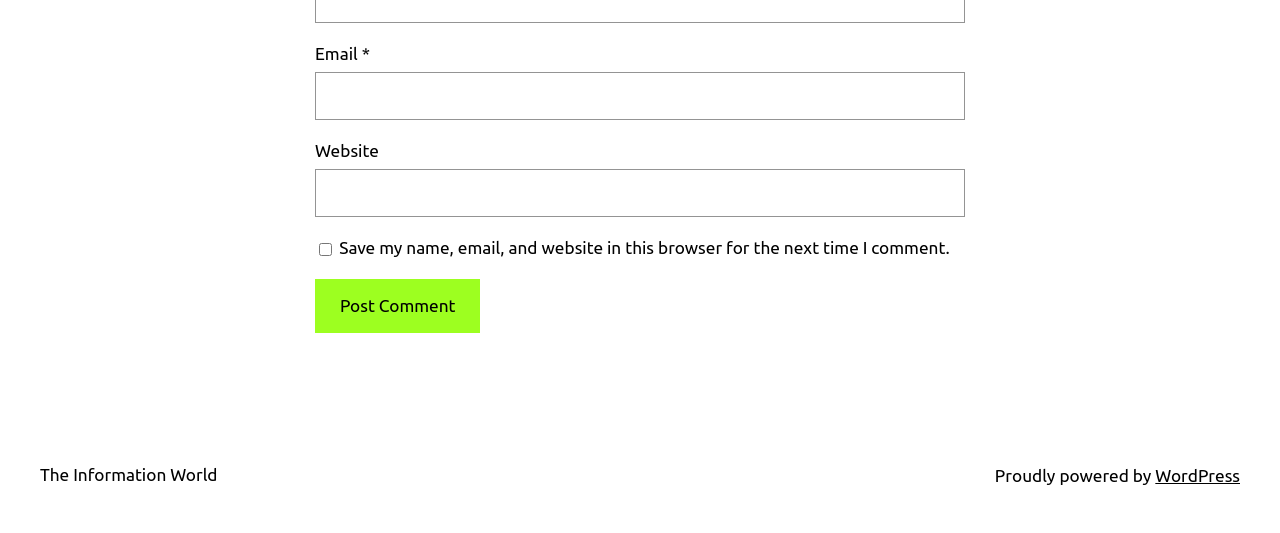Please find the bounding box coordinates in the format (top-left x, top-left y, bottom-right x, bottom-right y) for the given element description. Ensure the coordinates are floating point numbers between 0 and 1. Description: parent_node: Email * aria-describedby="email-notes" name="email"

[0.246, 0.135, 0.754, 0.225]